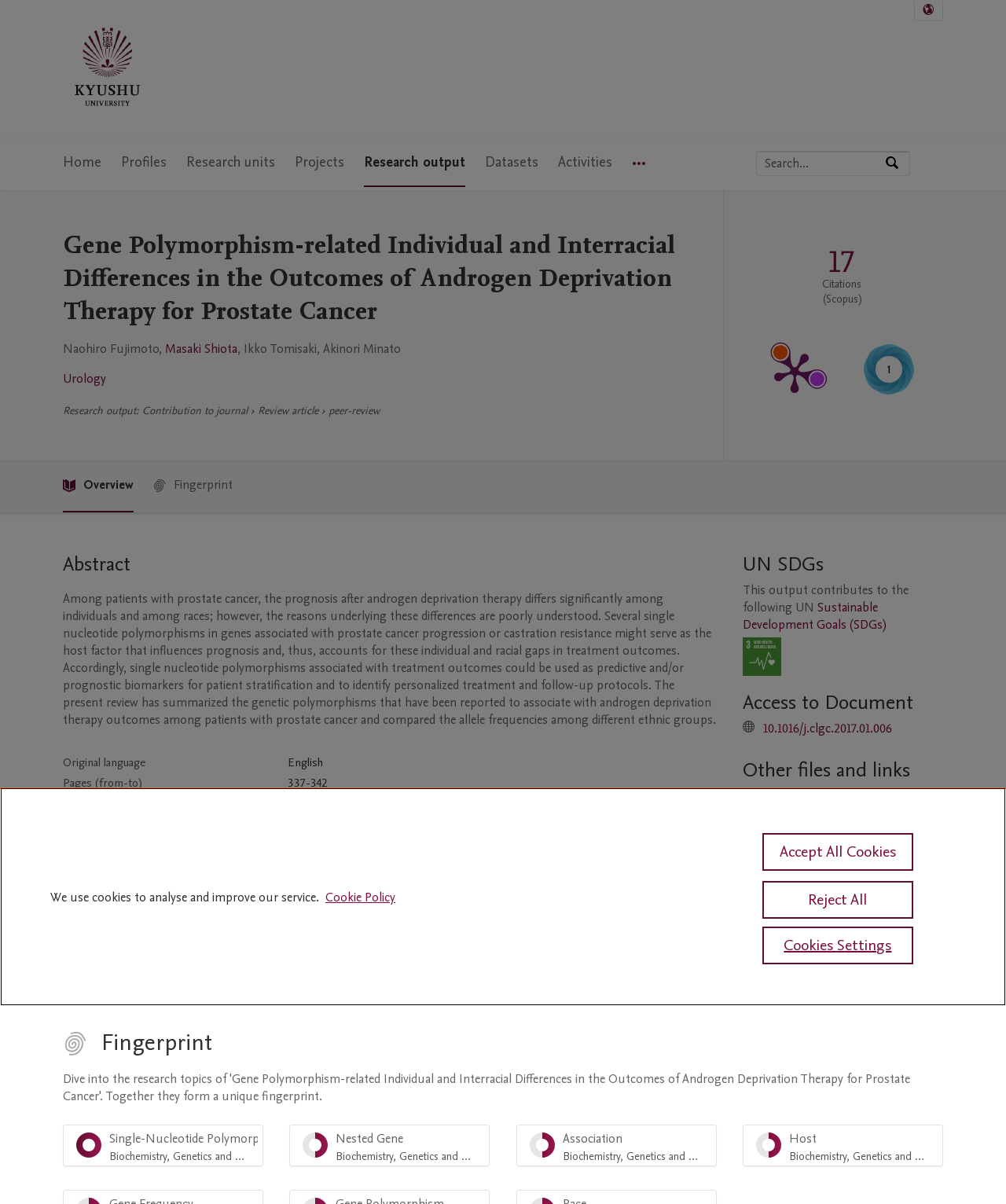Extract the primary headline from the webpage and present its text.

Gene Polymorphism-related Individual and Interracial Differences in the Outcomes of Androgen Deprivation Therapy for Prostate Cancer